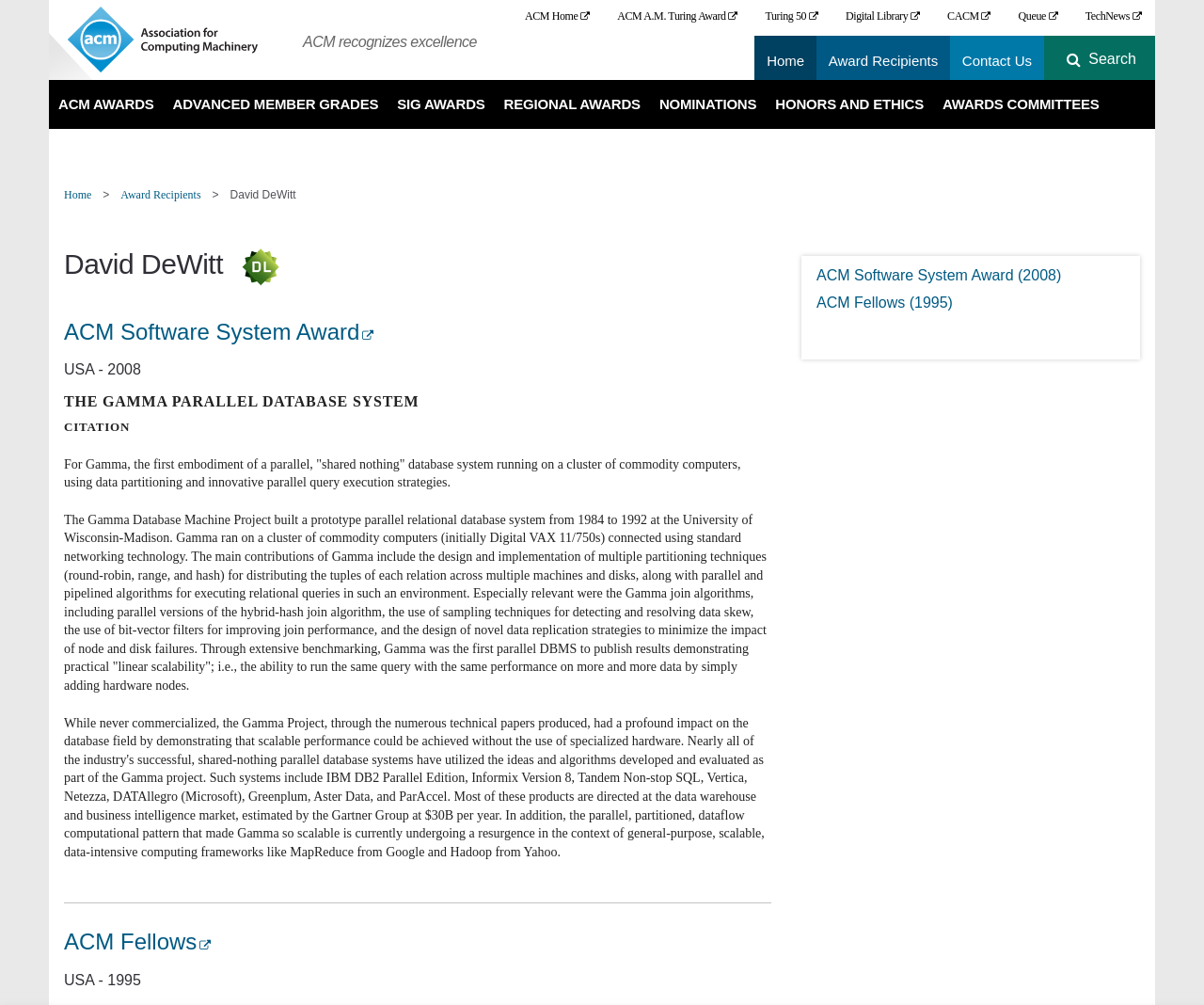Reply to the question with a single word or phrase:
How many types of ACM awards are listed on the page?

24